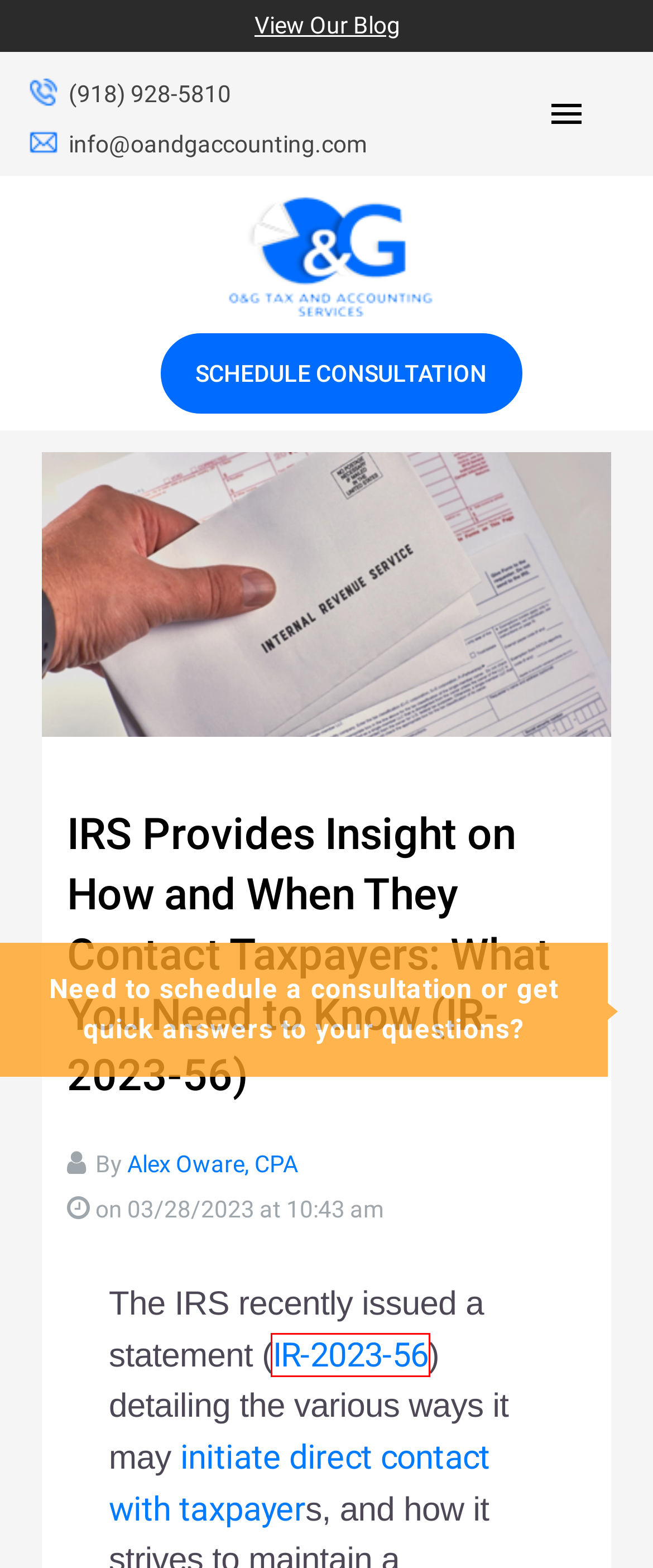Consider the screenshot of a webpage with a red bounding box around an element. Select the webpage description that best corresponds to the new page after clicking the element inside the red bounding box. Here are the candidates:
A. Important details to understand when the IRS might contact a taxpayer | Internal Revenue Service
B. A company you can trust - O&G Tax and Accounting
C. Tax Organizer - O&G Tax and Accounting
D. Success Stories - O&G Tax and Accounting
E. Blog - O&G Tax and Accounting
F. Online payment agreement application | Internal Revenue Service
G. Appointment Booking Form - O&G Tax and Accounting
H. Criminal Investigation (CI) at-a-glance | Internal Revenue Service

A